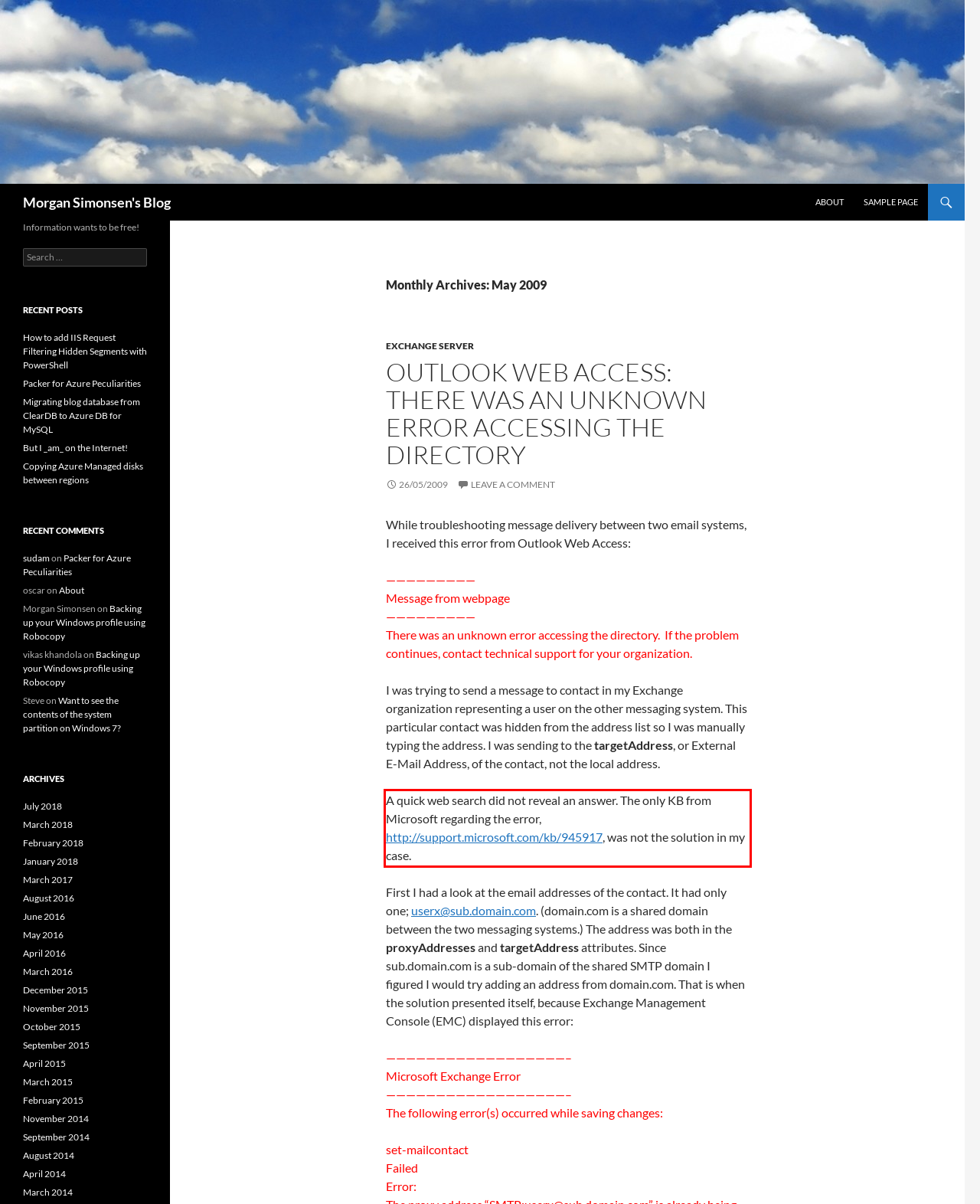You are given a screenshot of a webpage with a UI element highlighted by a red bounding box. Please perform OCR on the text content within this red bounding box.

A quick web search did not reveal an answer. The only KB from Microsoft regarding the error, http://support.microsoft.com/kb/945917, was not the solution in my case.